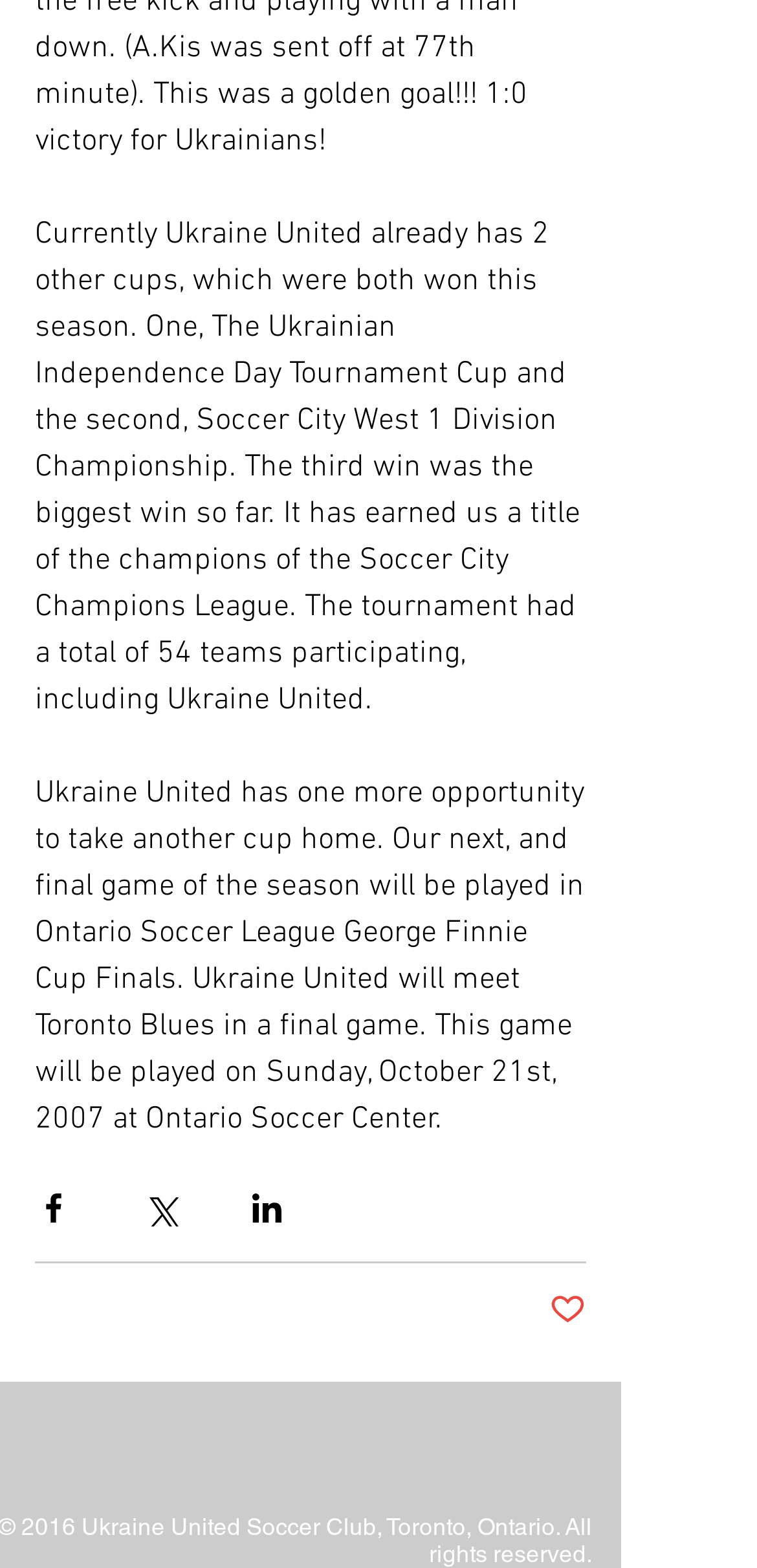Provide a thorough and detailed response to the question by examining the image: 
What is the name of the opponent in the final game?

The name of the opponent in the final game is mentioned in the second paragraph, which states 'Ukraine United will meet Toronto Blues in a final game.'